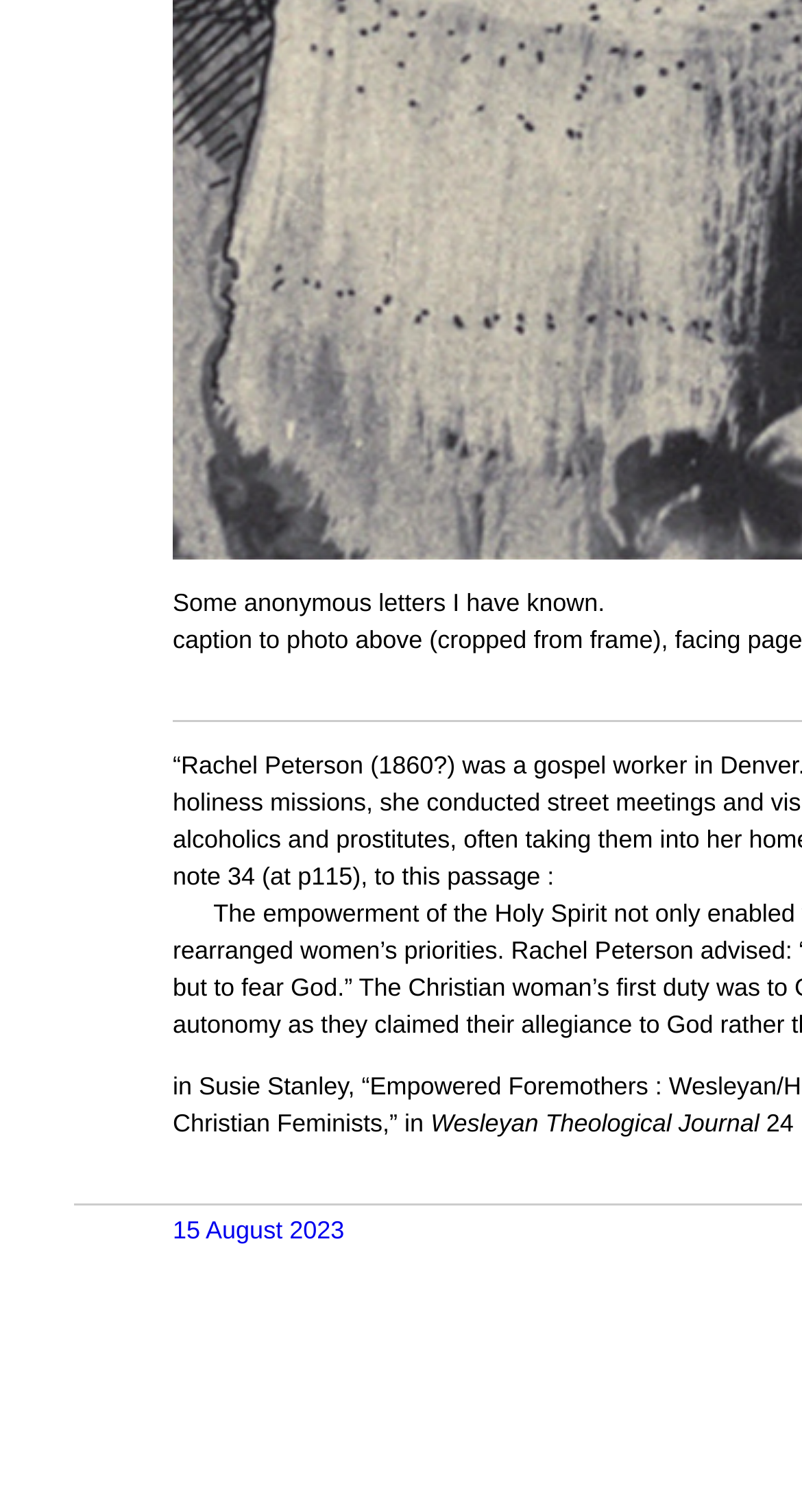For the given element description 15 August 2023, determine the bounding box coordinates of the UI element. The coordinates should follow the format (top-left x, top-left y, bottom-right x, bottom-right y) and be within the range of 0 to 1.

[0.215, 0.804, 0.429, 0.823]